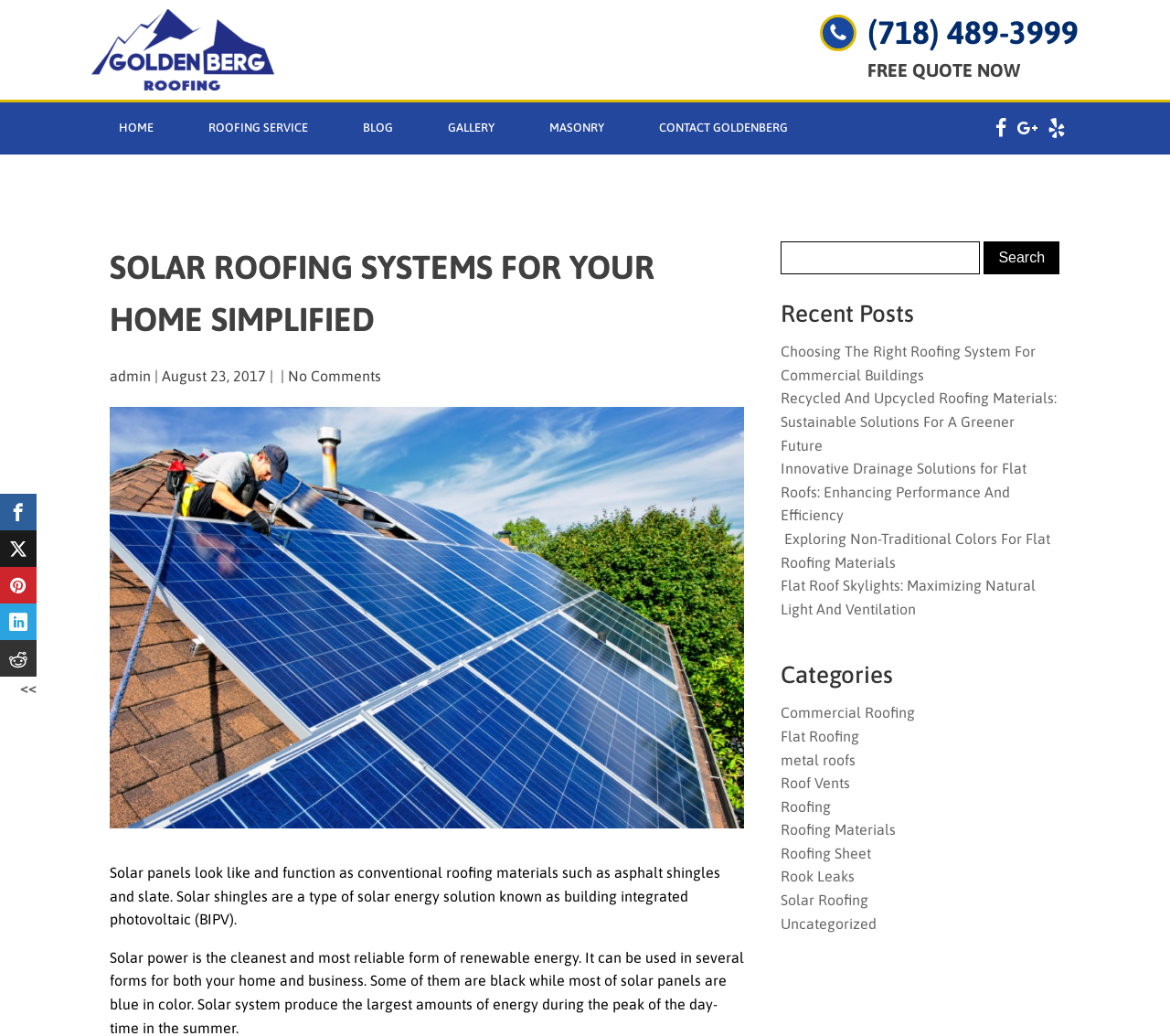Please locate the bounding box coordinates for the element that should be clicked to achieve the following instruction: "Read the 'Recent Posts'". Ensure the coordinates are given as four float numbers between 0 and 1, i.e., [left, top, right, bottom].

[0.667, 0.291, 0.906, 0.314]